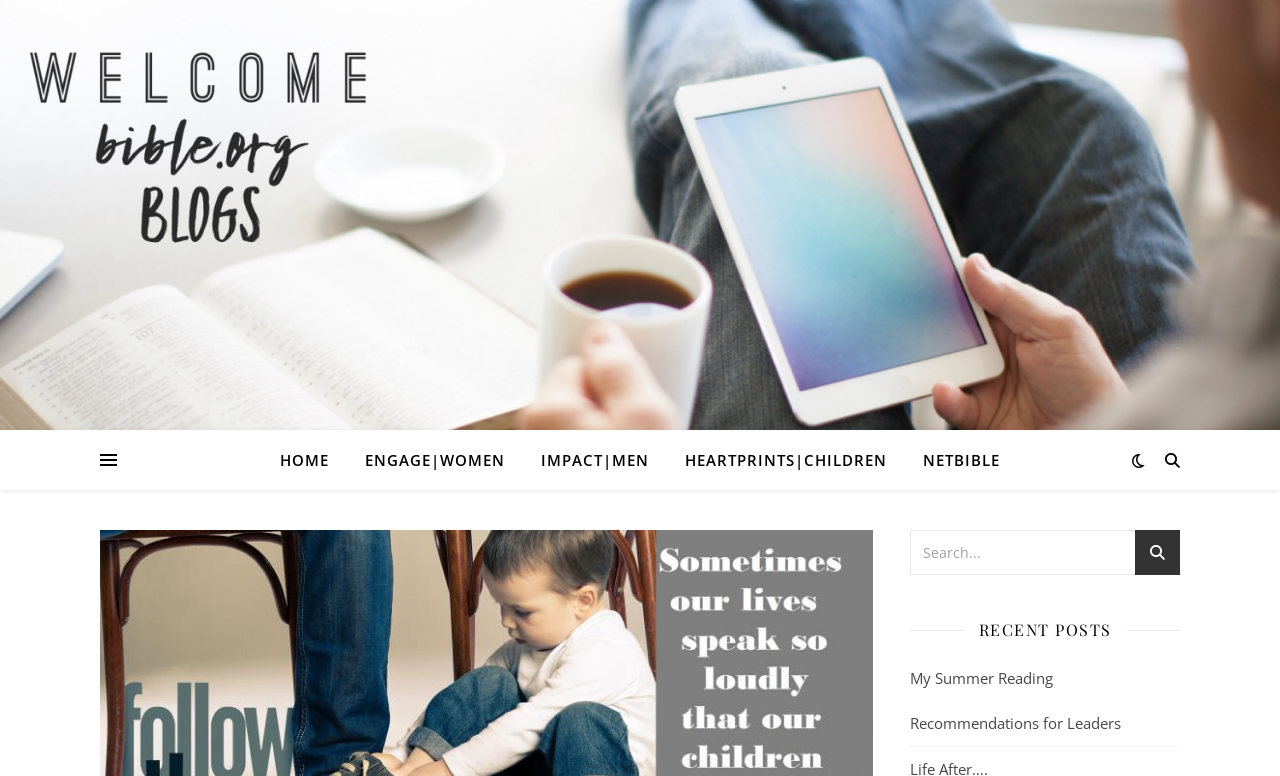What is the title of the first blog post?
Make sure to answer the question with a detailed and comprehensive explanation.

I looked at the links under the 'RECENT POSTS' heading and found that the first one is titled 'My Summer Reading Recommendations for Leaders'.